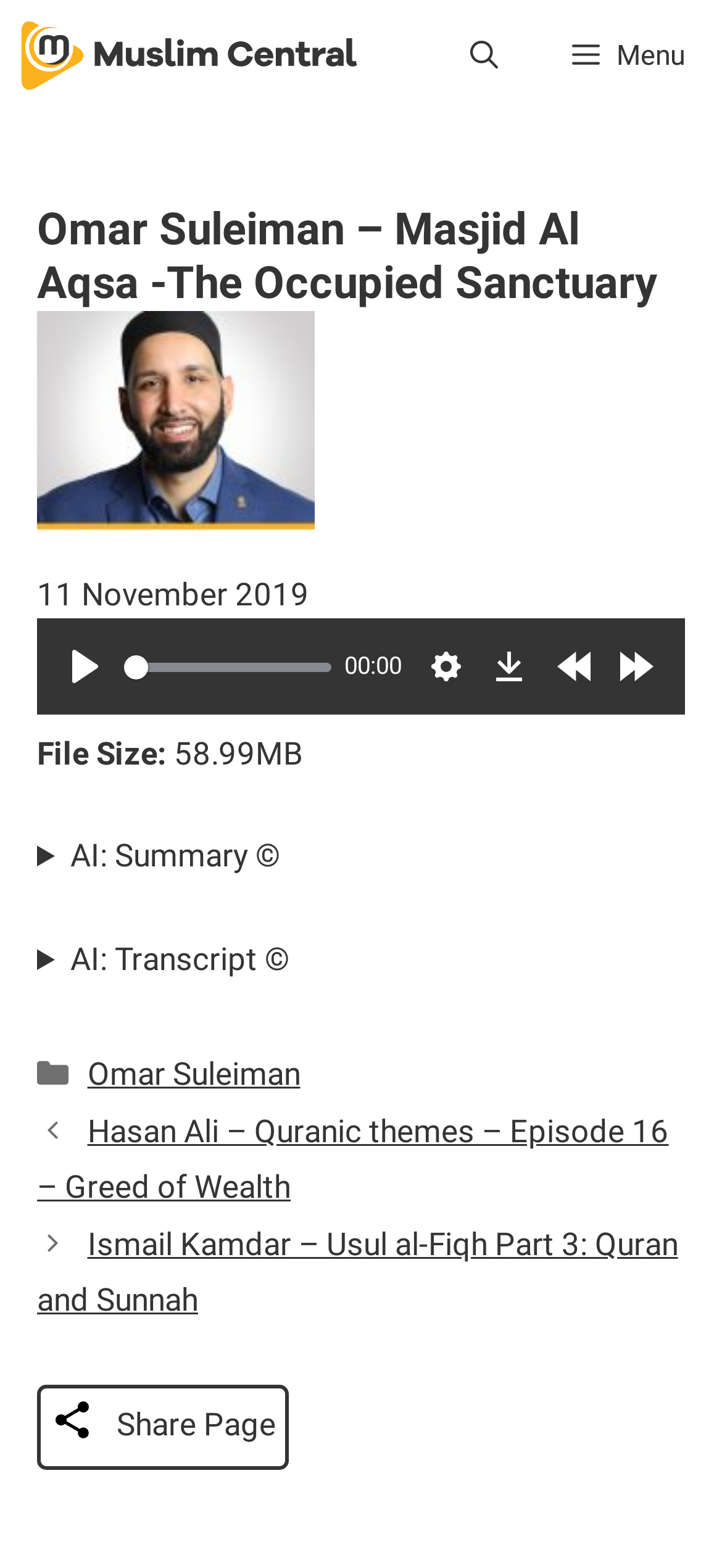Locate the bounding box coordinates of the clickable region to complete the following instruction: "Open the search bar."

[0.6, 0.0, 0.741, 0.071]